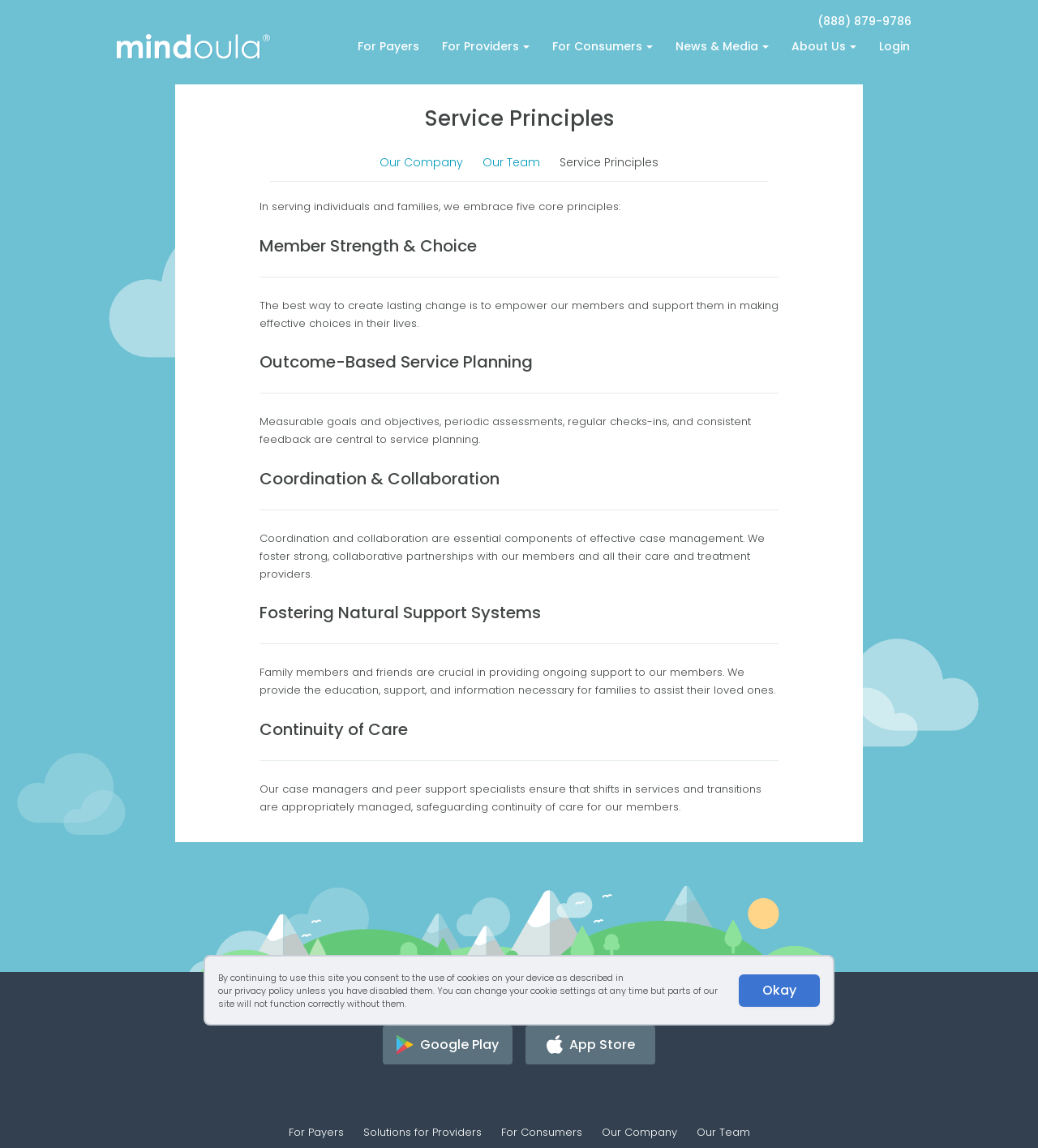Using the information shown in the image, answer the question with as much detail as possible: Where can I download the Mindoula app?

The webpage provides links to download the Mindoula app at the bottom of the page, with options for the Google Play Store and Apple App Store, indicated by their respective logos.